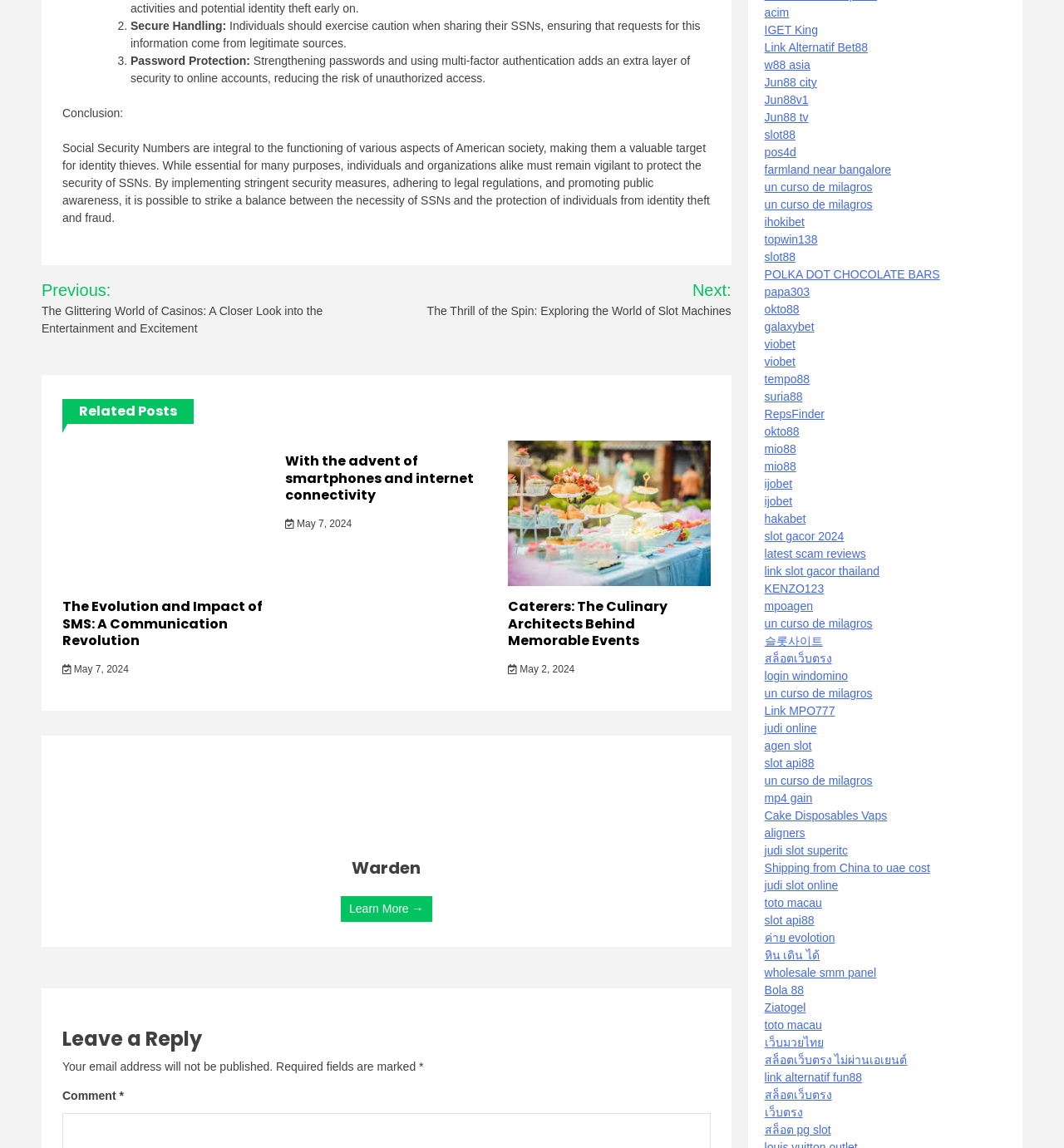Please find the bounding box coordinates of the element that needs to be clicked to perform the following instruction: "Click on 'Next: The Thrill of the Spin: Exploring the World of Slot Machines'". The bounding box coordinates should be four float numbers between 0 and 1, represented as [left, top, right, bottom].

[0.379, 0.242, 0.687, 0.279]